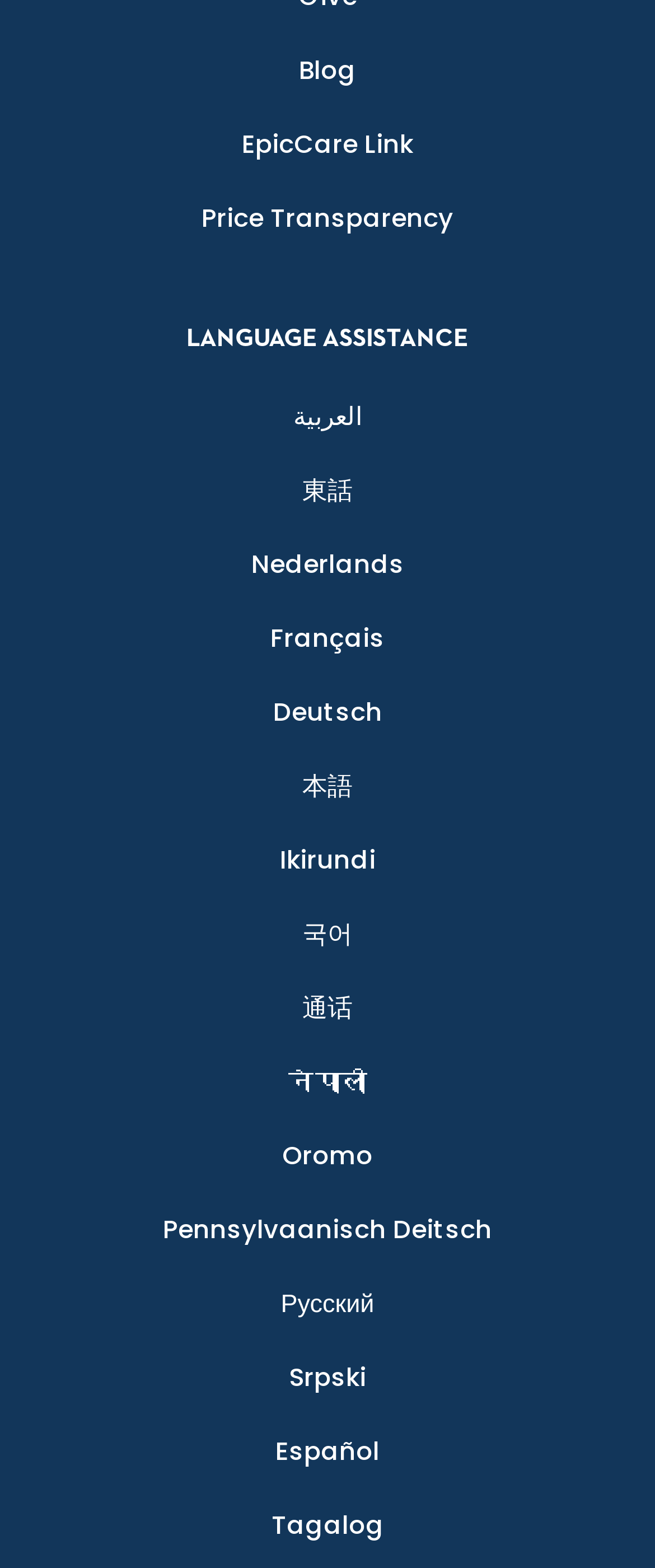Can you identify the bounding box coordinates of the clickable region needed to carry out this instruction: 'Access EpicCare Link'? The coordinates should be four float numbers within the range of 0 to 1, stated as [left, top, right, bottom].

[0.369, 0.077, 0.631, 0.107]